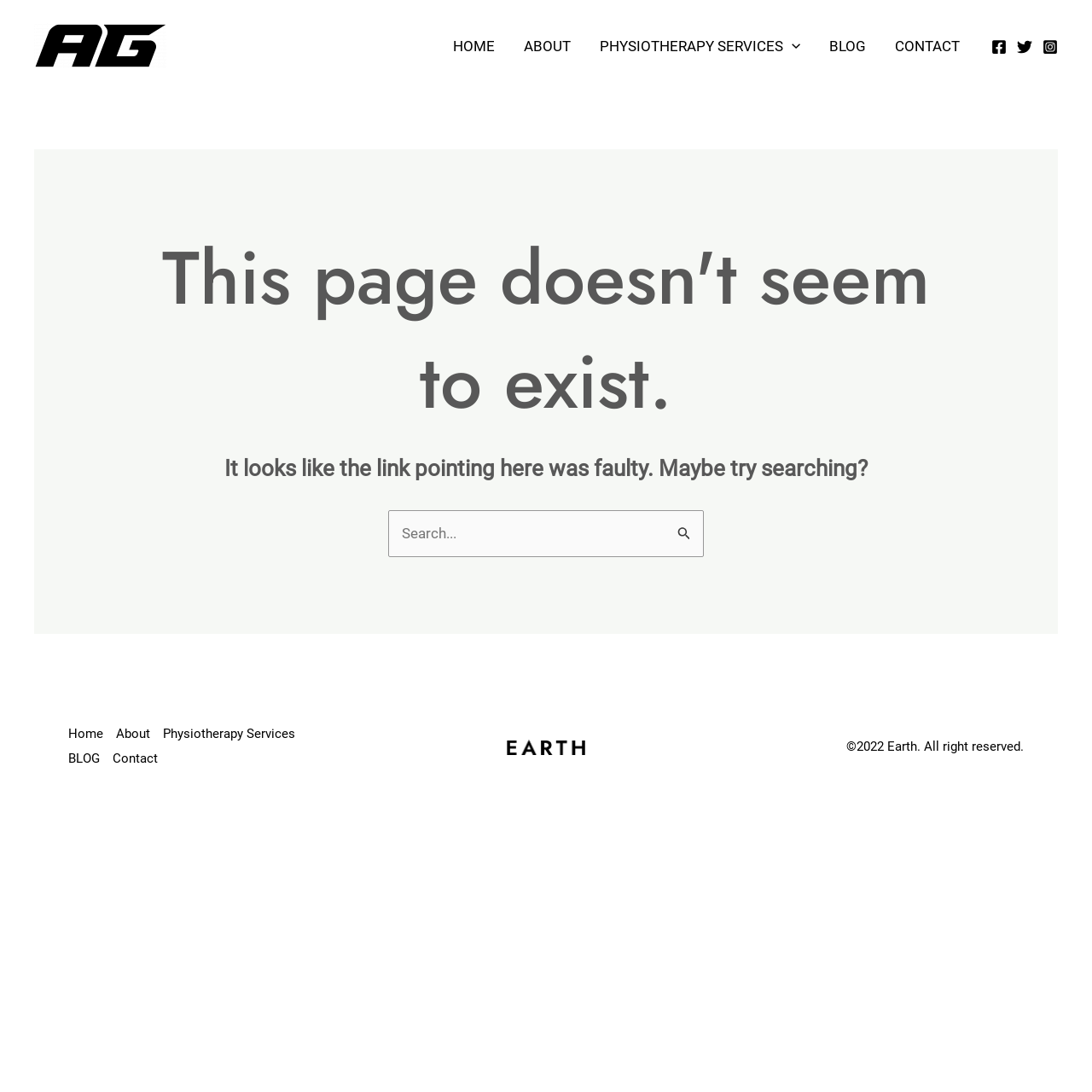Find the bounding box coordinates of the element's region that should be clicked in order to follow the given instruction: "contact the company via phone". The coordinates should consist of four float numbers between 0 and 1, i.e., [left, top, right, bottom].

None